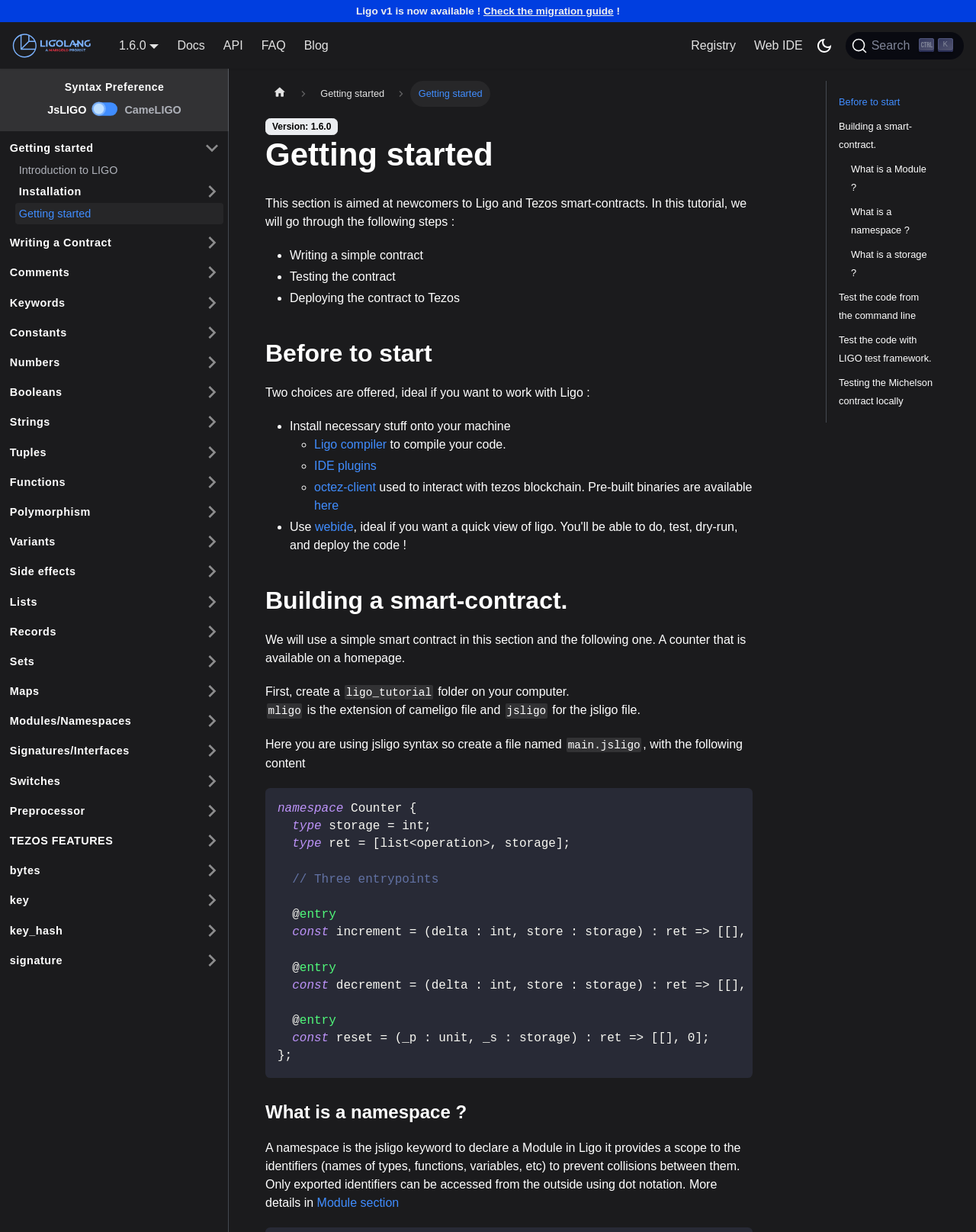Locate the bounding box coordinates of the area where you should click to accomplish the instruction: "Switch between dark and light mode".

[0.832, 0.027, 0.857, 0.047]